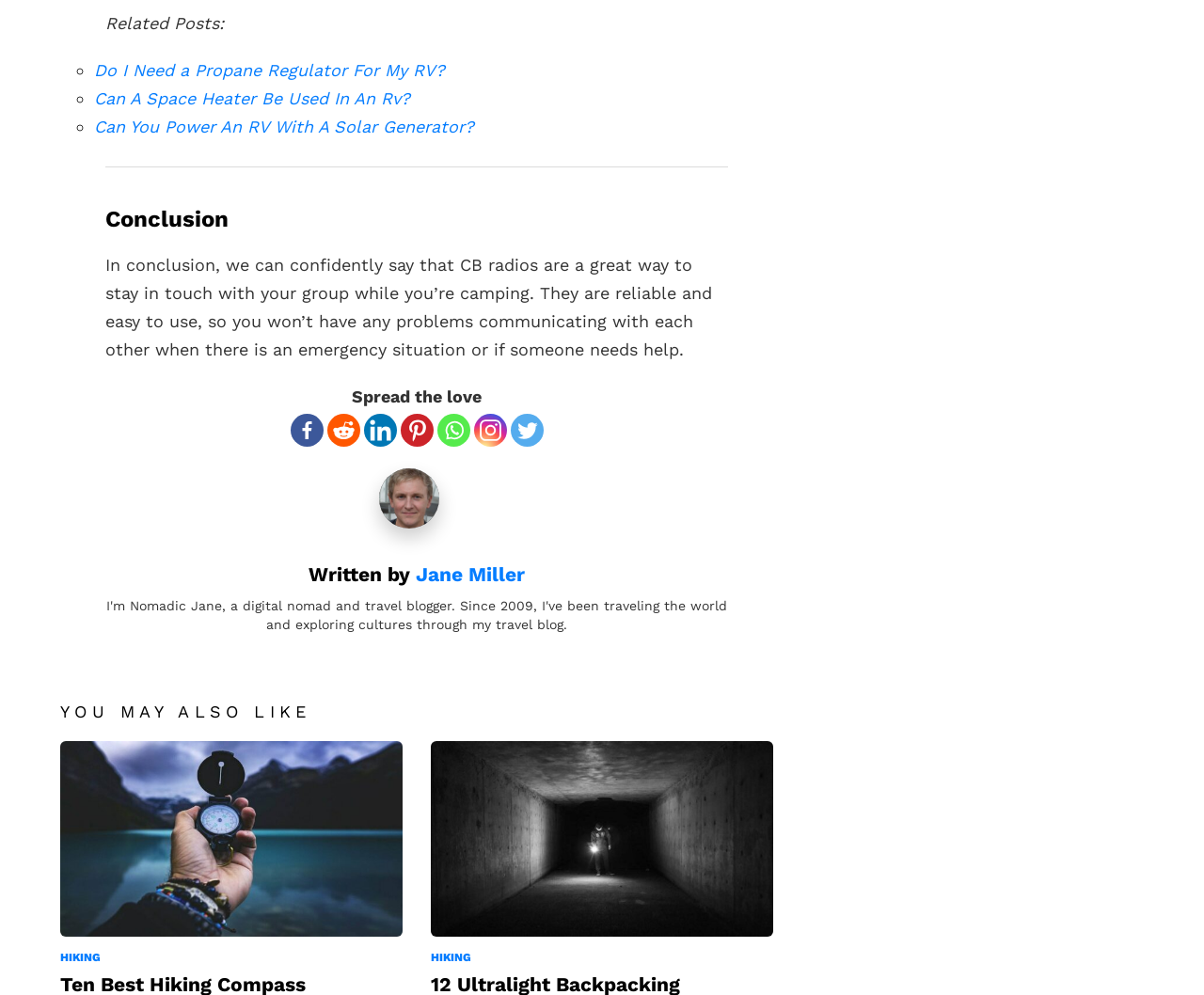What is the topic of the article?
From the image, respond with a single word or phrase.

CB radios